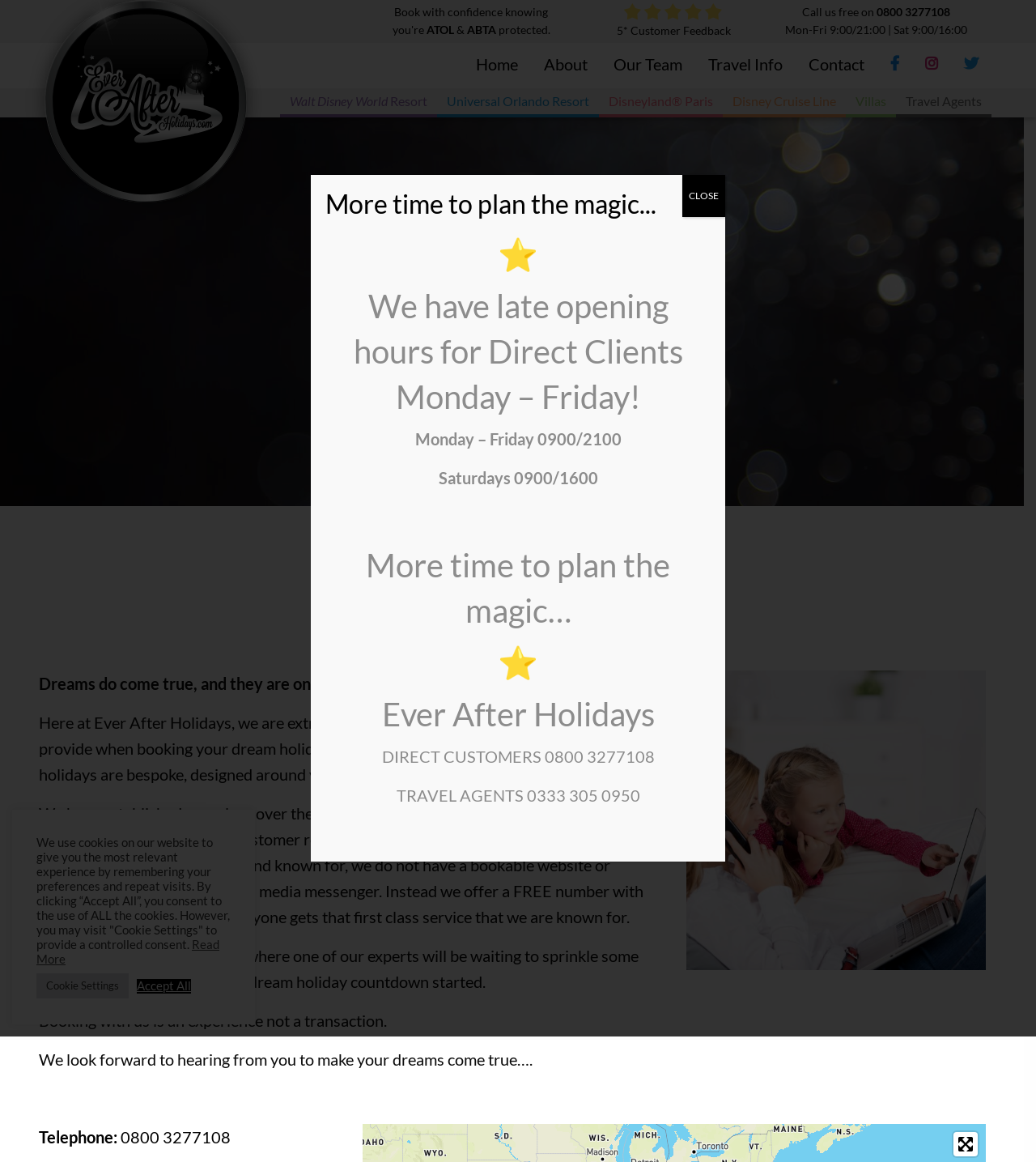Please identify the bounding box coordinates of where to click in order to follow the instruction: "Click the 'Contact' menu item".

[0.768, 0.037, 0.847, 0.076]